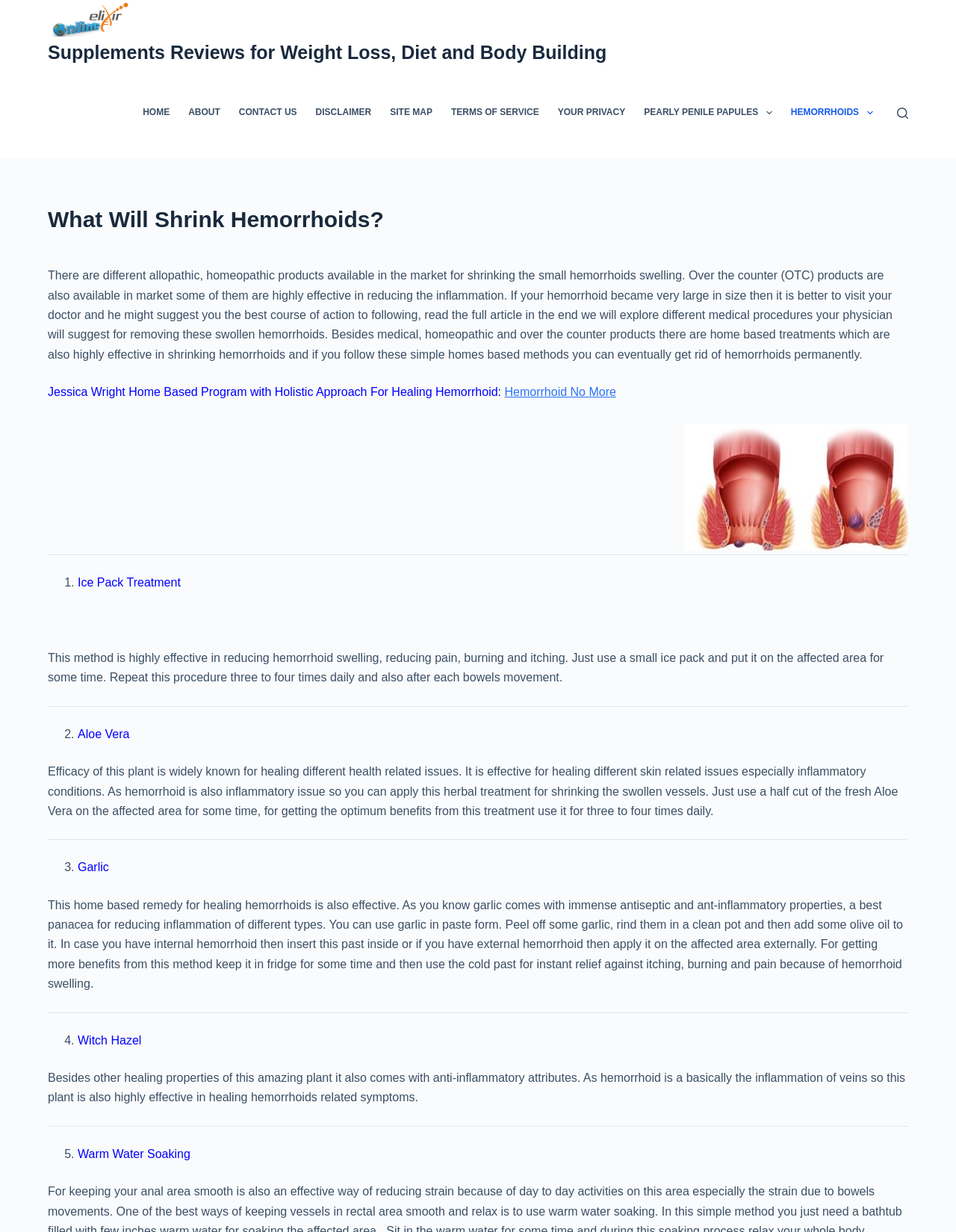Specify the bounding box coordinates for the region that must be clicked to perform the given instruction: "Expand the PEARLY PENILE PAPULES dropdown menu".

[0.795, 0.084, 0.814, 0.099]